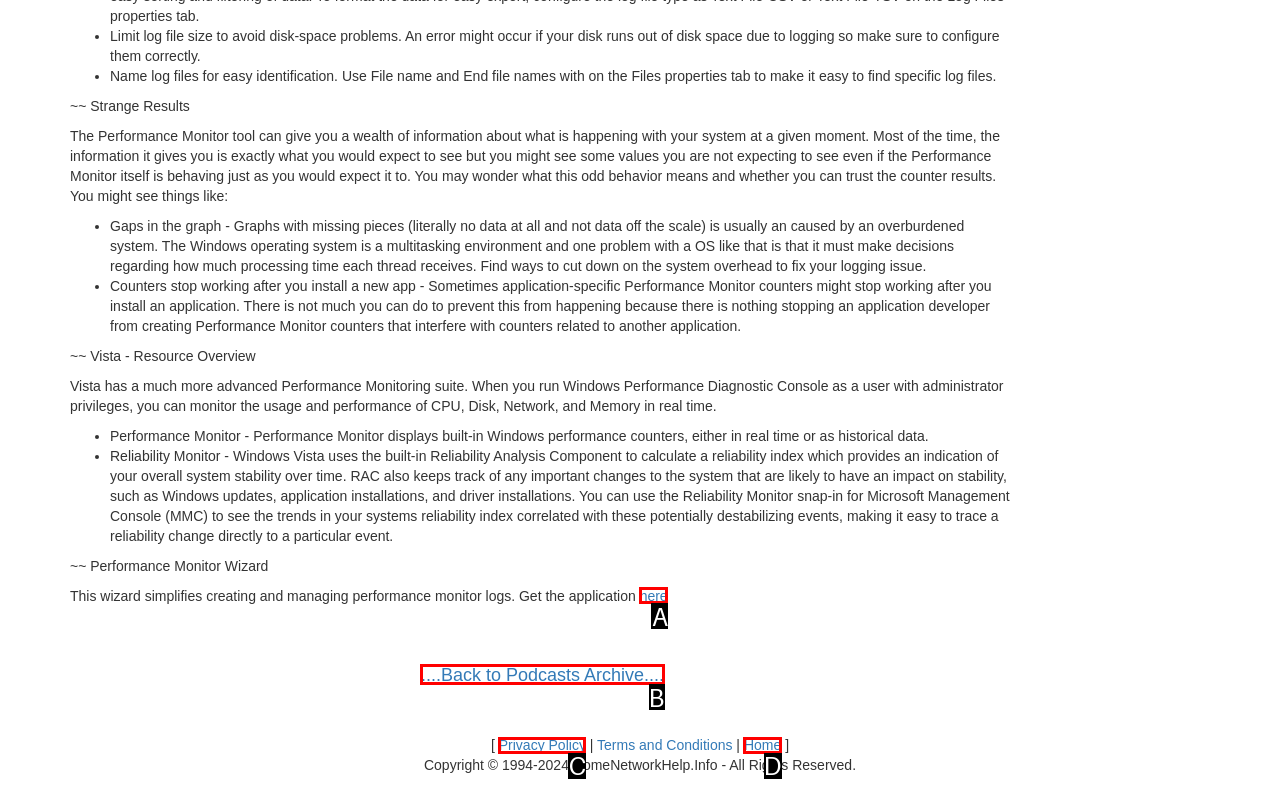Select the letter that aligns with the description: ....Back to Podcasts Archive..... Answer with the letter of the selected option directly.

B